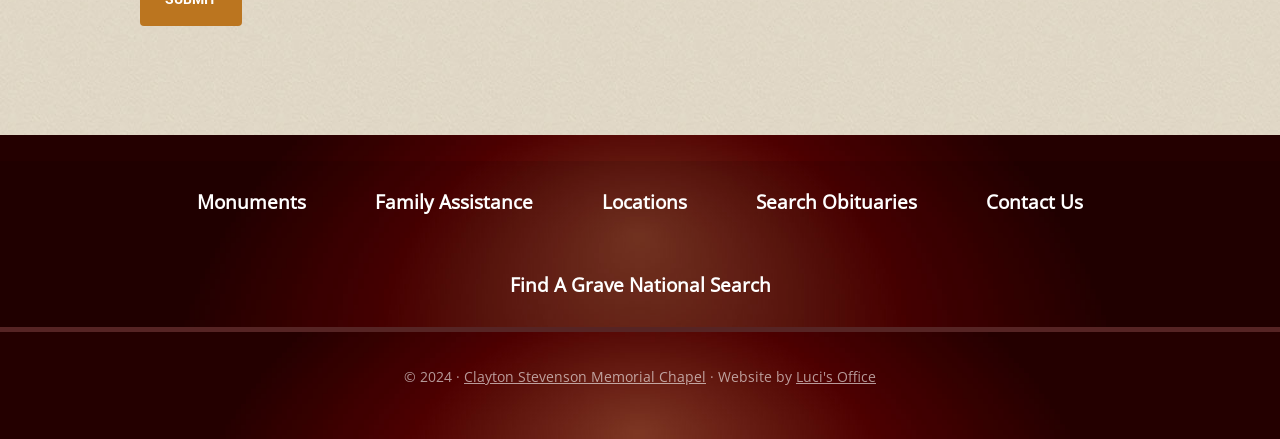Answer the question in one word or a short phrase:
How many navigation links are there?

6